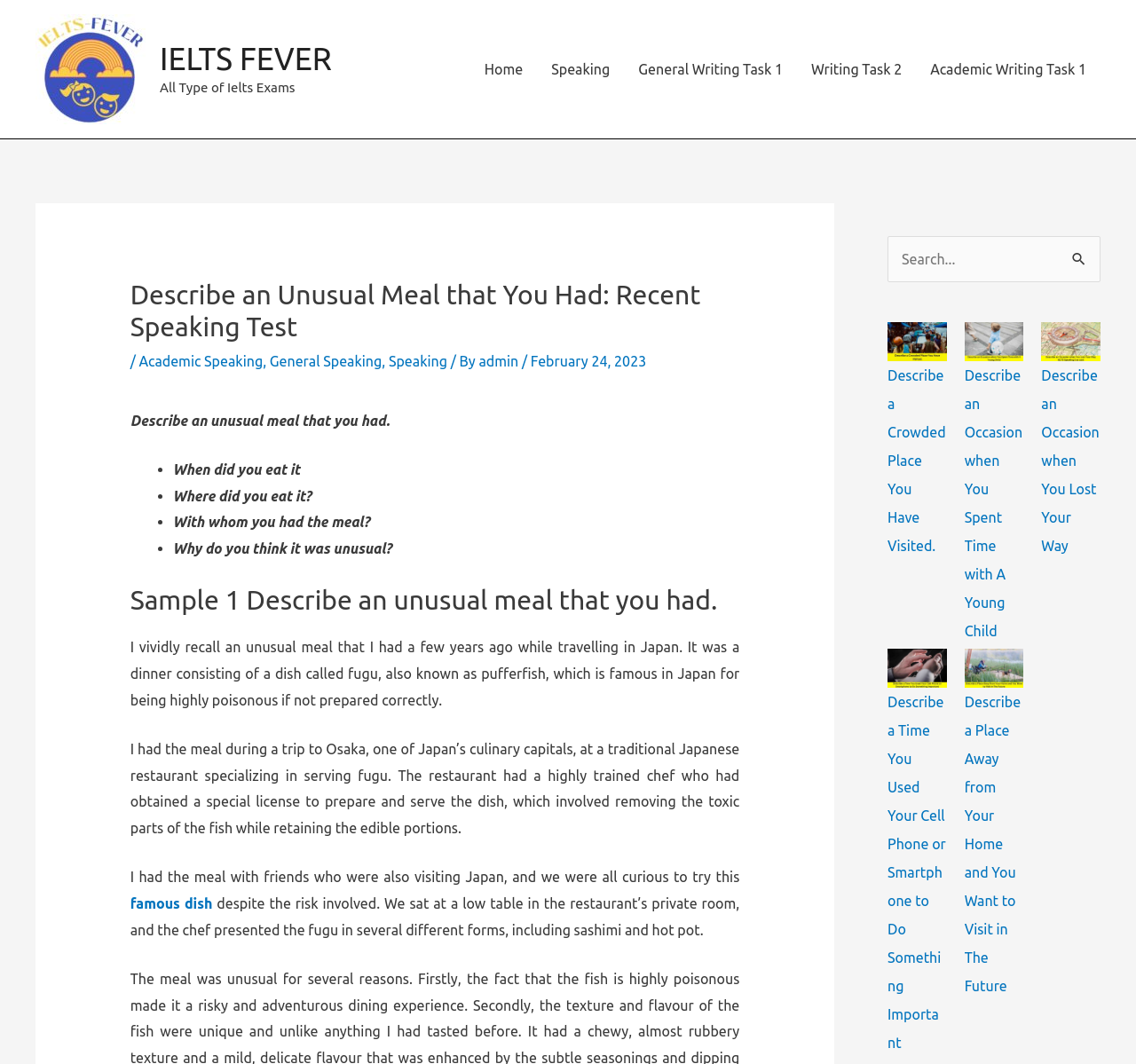Please identify the bounding box coordinates of where to click in order to follow the instruction: "Click on the 'Home' link".

None